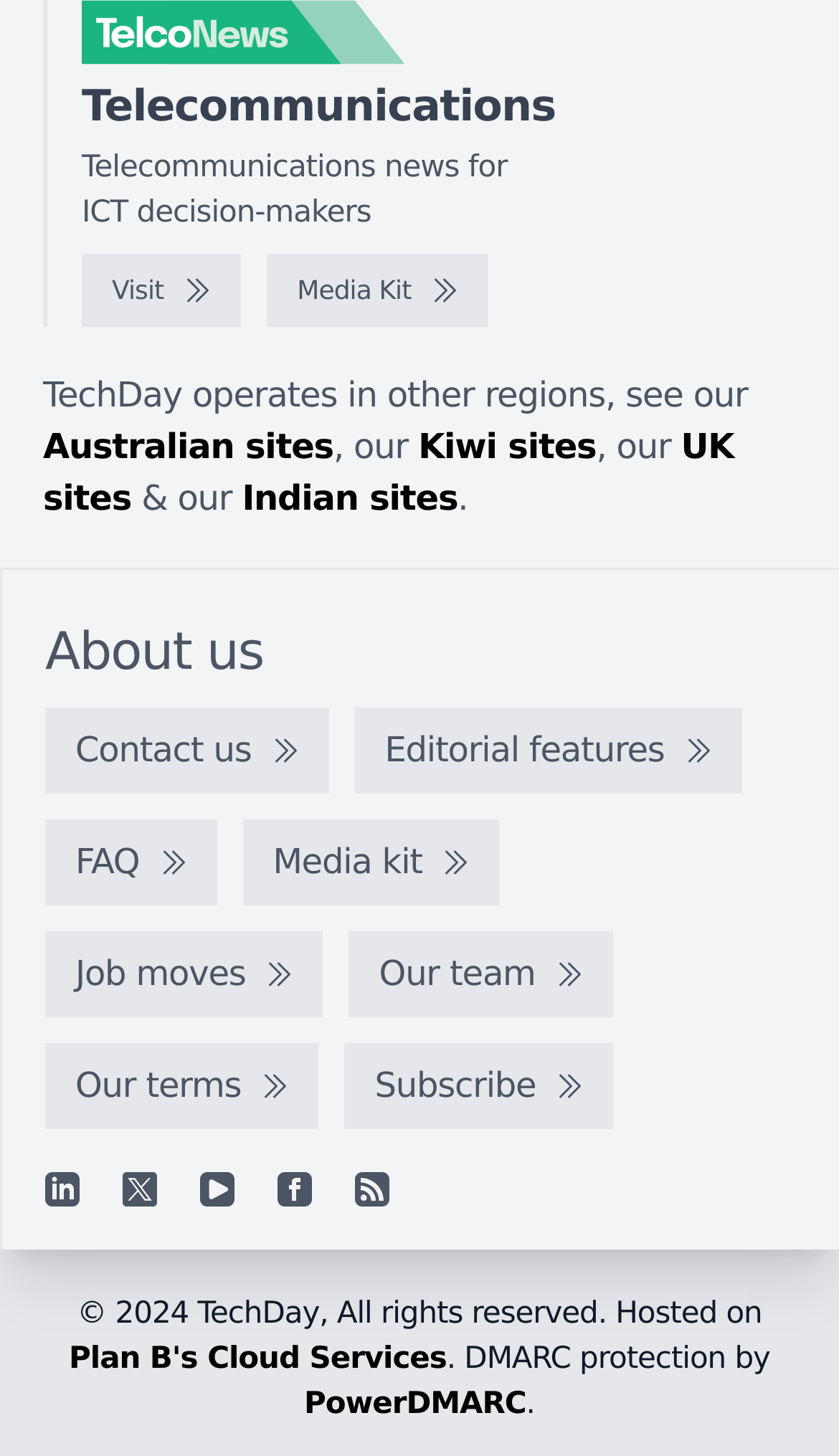Could you highlight the region that needs to be clicked to execute the instruction: "Contact us"?

[0.054, 0.487, 0.392, 0.546]